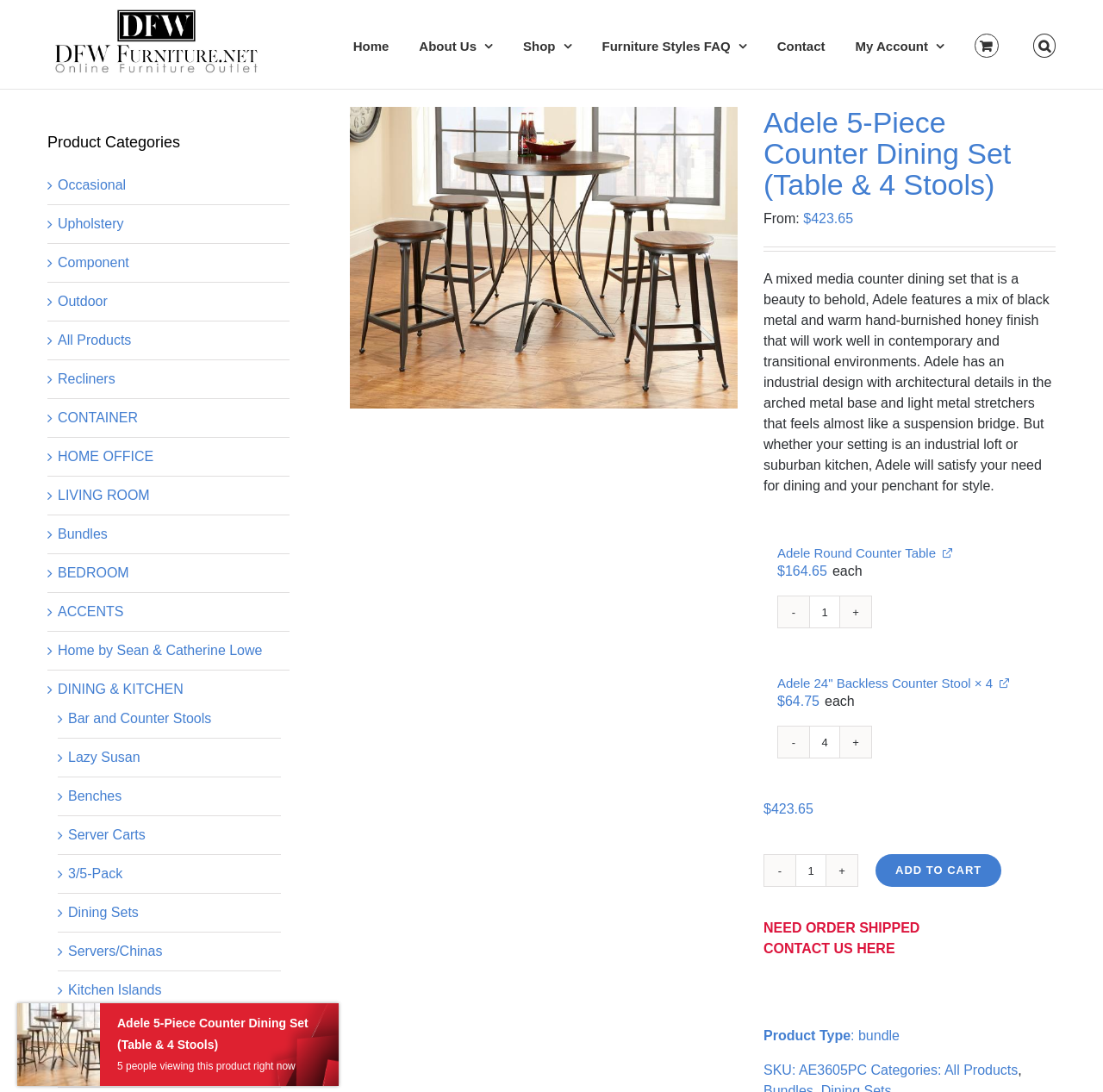Determine the bounding box coordinates of the element that should be clicked to execute the following command: "Search for products".

[0.936, 0.0, 0.957, 0.081]